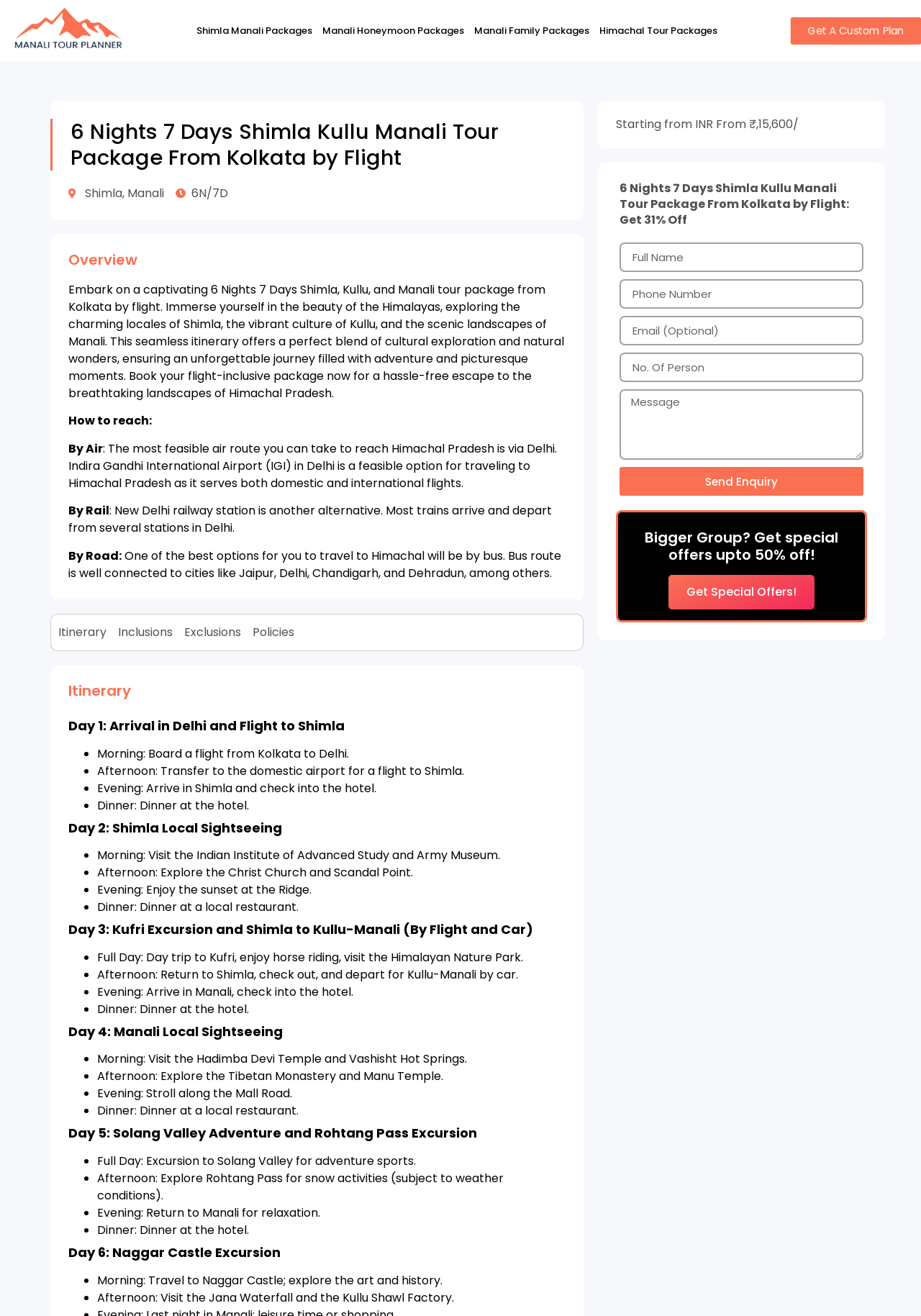Identify the bounding box coordinates of the region that needs to be clicked to carry out this instruction: "Enter your full name in the text box". Provide these coordinates as four float numbers ranging from 0 to 1, i.e., [left, top, right, bottom].

[0.673, 0.184, 0.938, 0.207]